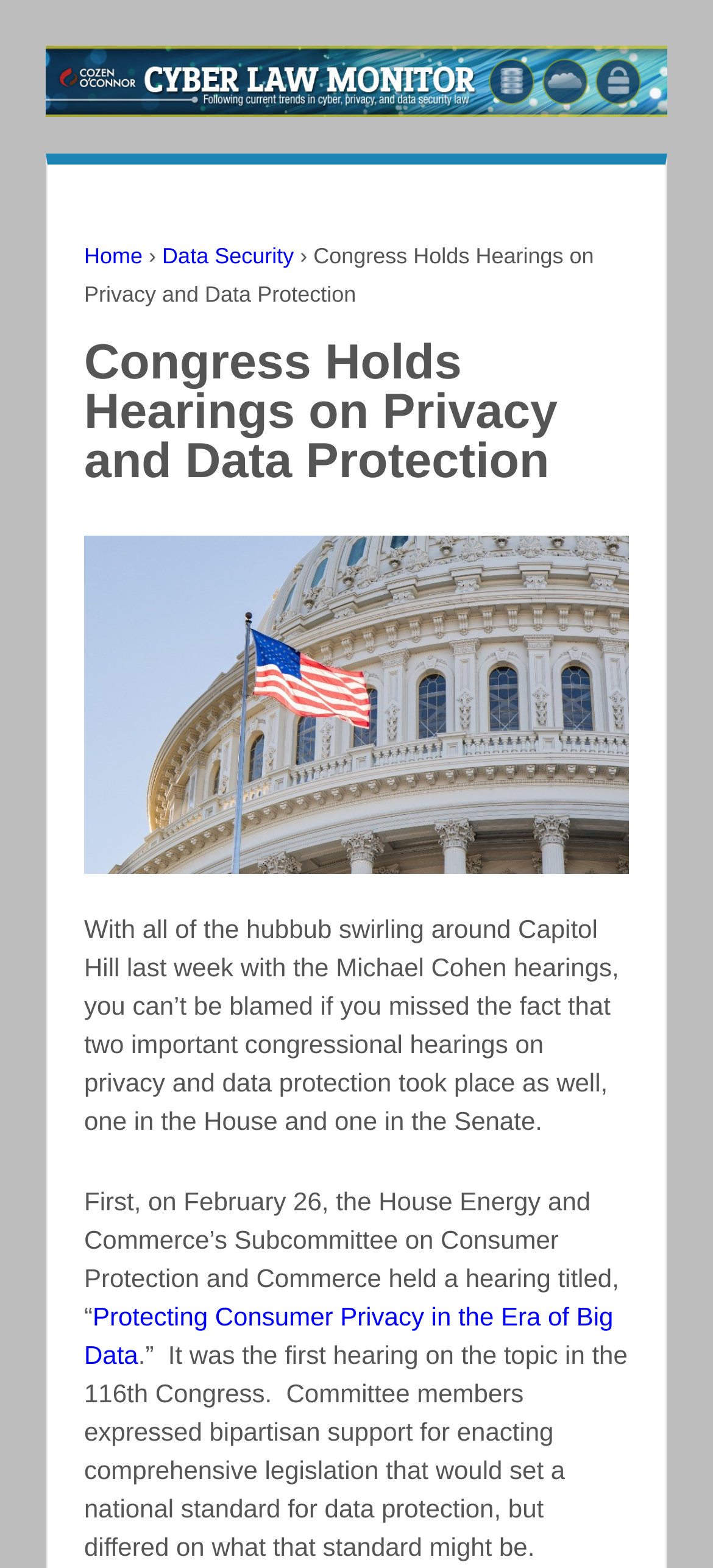Give a concise answer using only one word or phrase for this question:
How many congressional hearings on privacy and data protection took place?

Two